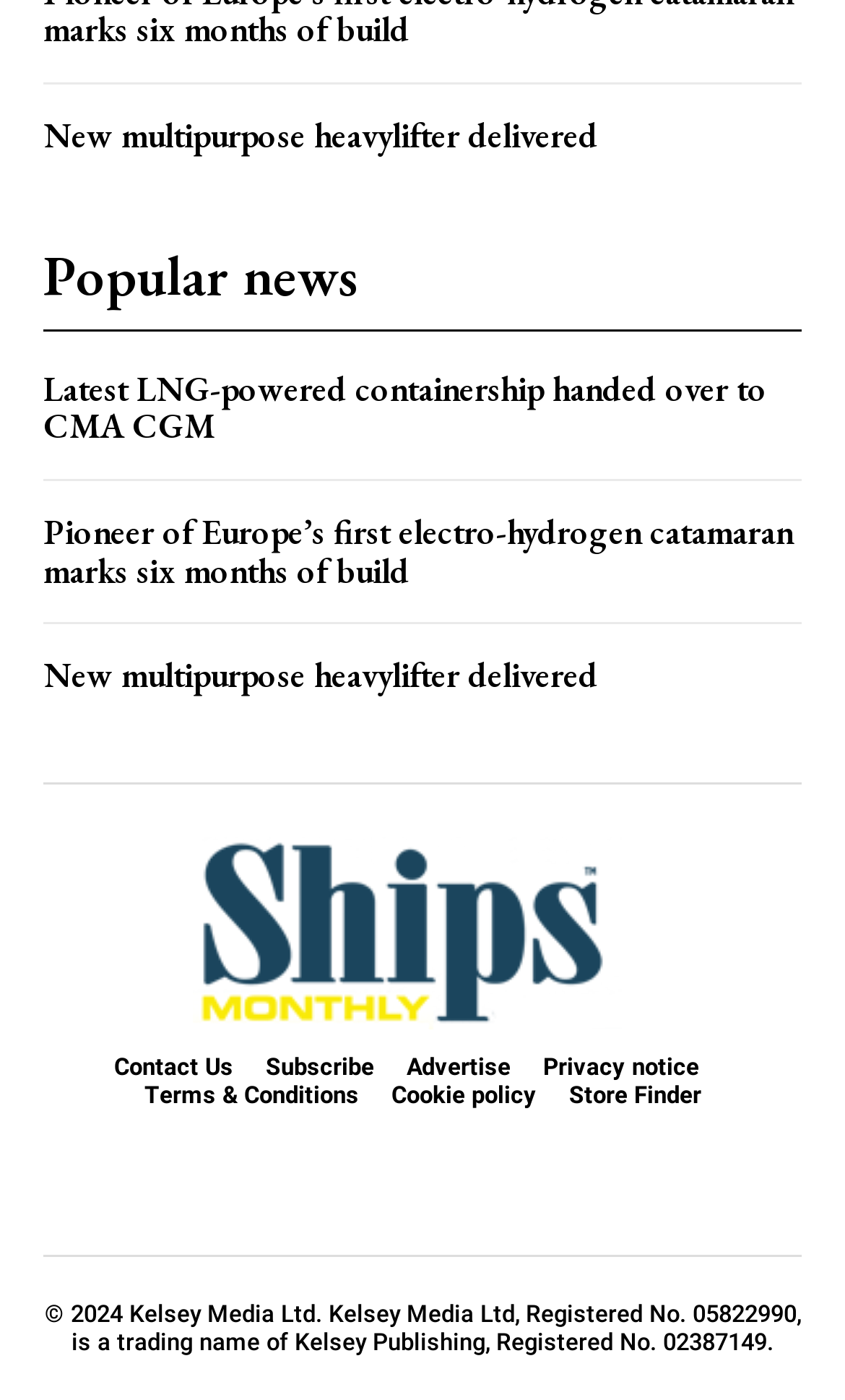How many news articles are listed on the webpage?
Examine the screenshot and reply with a single word or phrase.

4